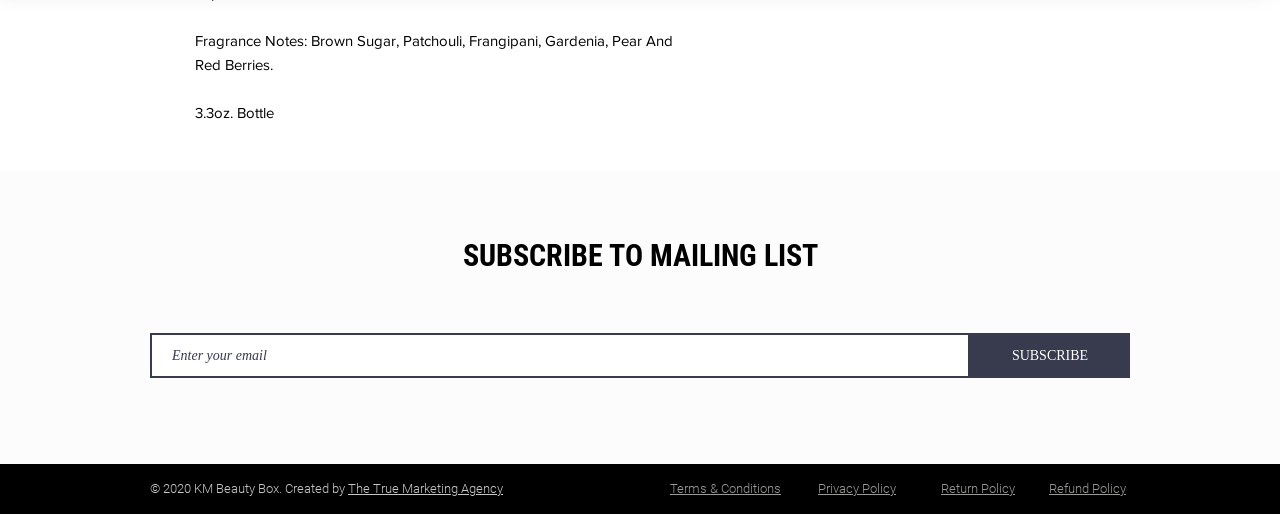Kindly determine the bounding box coordinates for the clickable area to achieve the given instruction: "Select a product review".

[0.718, 0.5, 0.787, 0.568]